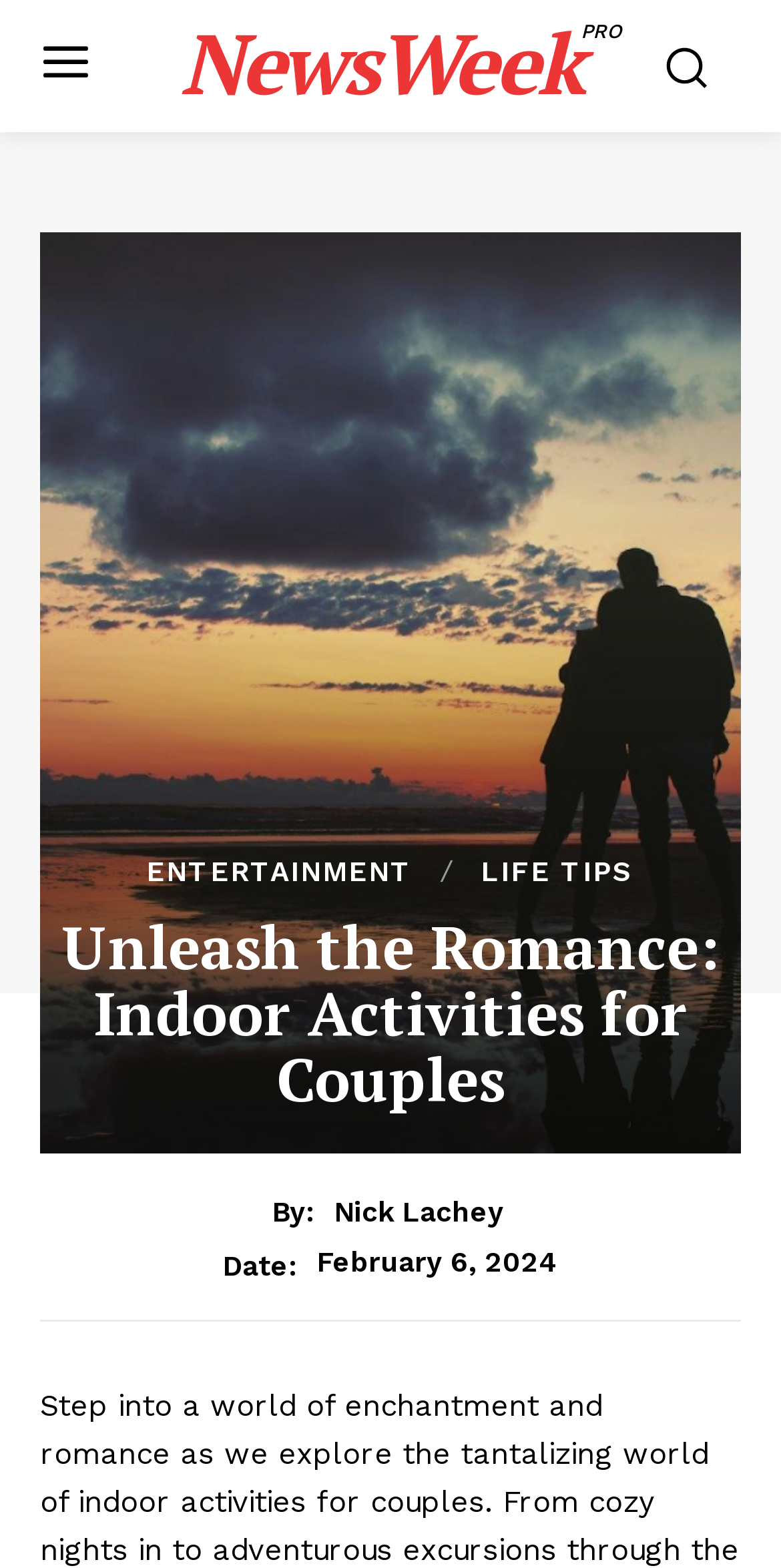Generate a comprehensive description of the contents of the webpage.

This webpage is about indoor activities for couples, with a focus on romantic and fun experiences. At the top, there is a heading that reads "News Week Magazine PRO" and a link to subscribe to the magazine. Below this, there is a section with links to the company's about page, contact page, privacy policy, and terms and conditions.

On the right side of the page, there is a small image, and below it, there are two links to categories: "ENTERTAINMENT" and "LIFE TIPS". The main content of the page is headed by "Unleash the Romance: Indoor Activities for Couples", which is followed by the author's name, "Nick Lachey", and the date "February 6, 2024".

The page also has a link to "NewsWeek PRO" at the top, and a large link in the middle of the page that takes up most of the width. Overall, the page has a clean layout with clear headings and concise text, making it easy to navigate and read.